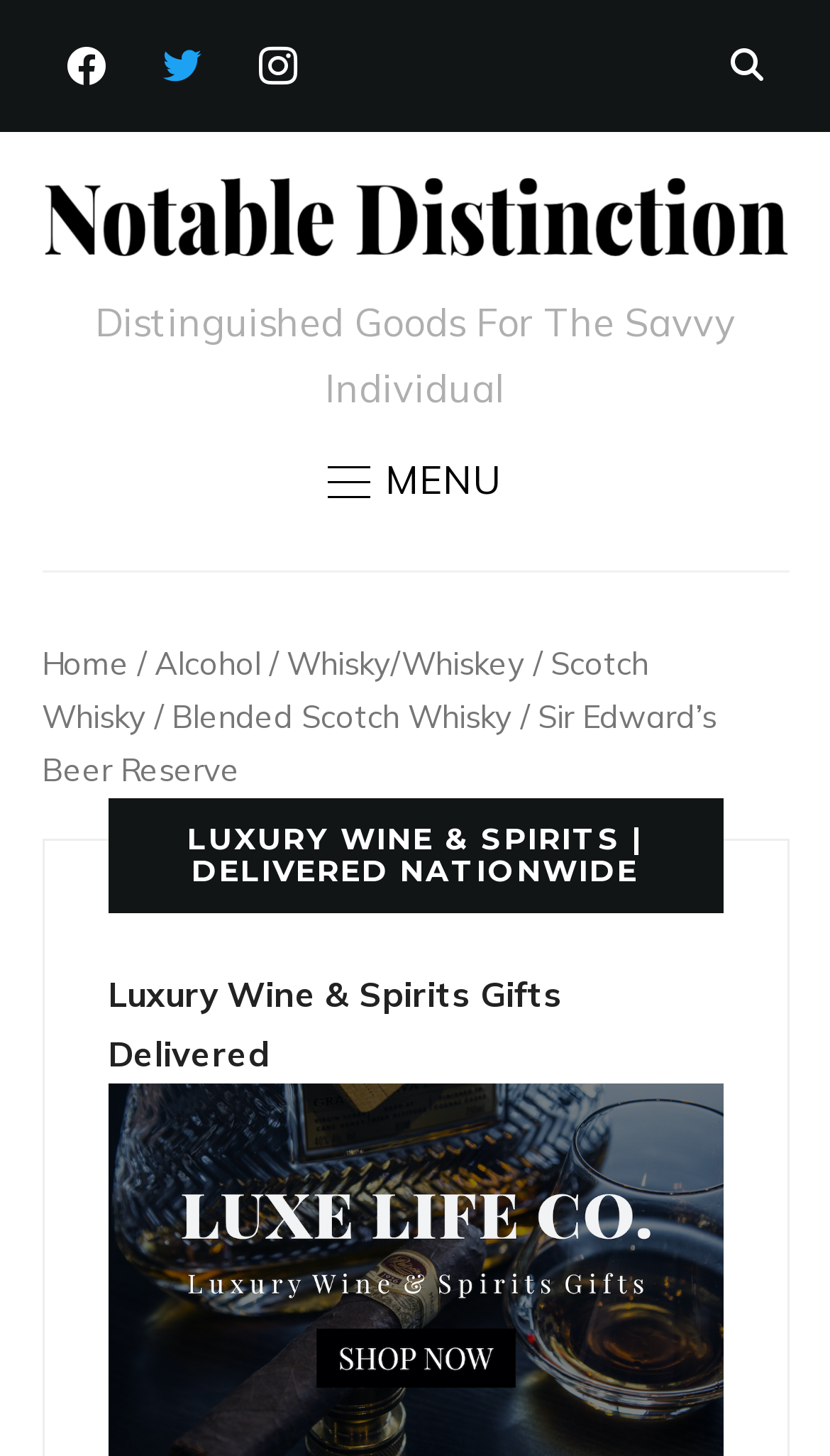Provide a thorough description of the webpage's content and layout.

The webpage is an online store for Sir Edward's Beer Reserve, where customers can buy the product and have it delivered to their doorstep. At the top right corner, there is a search button. Below it, there are three social media links: Facebook, Twitter, and Instagram, aligned horizontally. 

On the top left, there is a link to "Notable Distinction" with a corresponding image. Below this, there is a static text "Distinguished Goods For The Savvy Individual". 

A menu button is located at the top center, which has a dropdown menu containing links to "Home", "Alcohol", "Whisky/Whiskey", "Scotch Whisky", and "Blended Scotch Whisky". The menu also contains a link to the current page, "Sir Edward’s Beer Reserve". 

Below the menu, there is a heading "LUXURY WINE & SPIRITS | DELIVERED NATIONWIDE". Underneath this heading, there is a link to "Luxury Wine & Spirits Gifts Delivered".